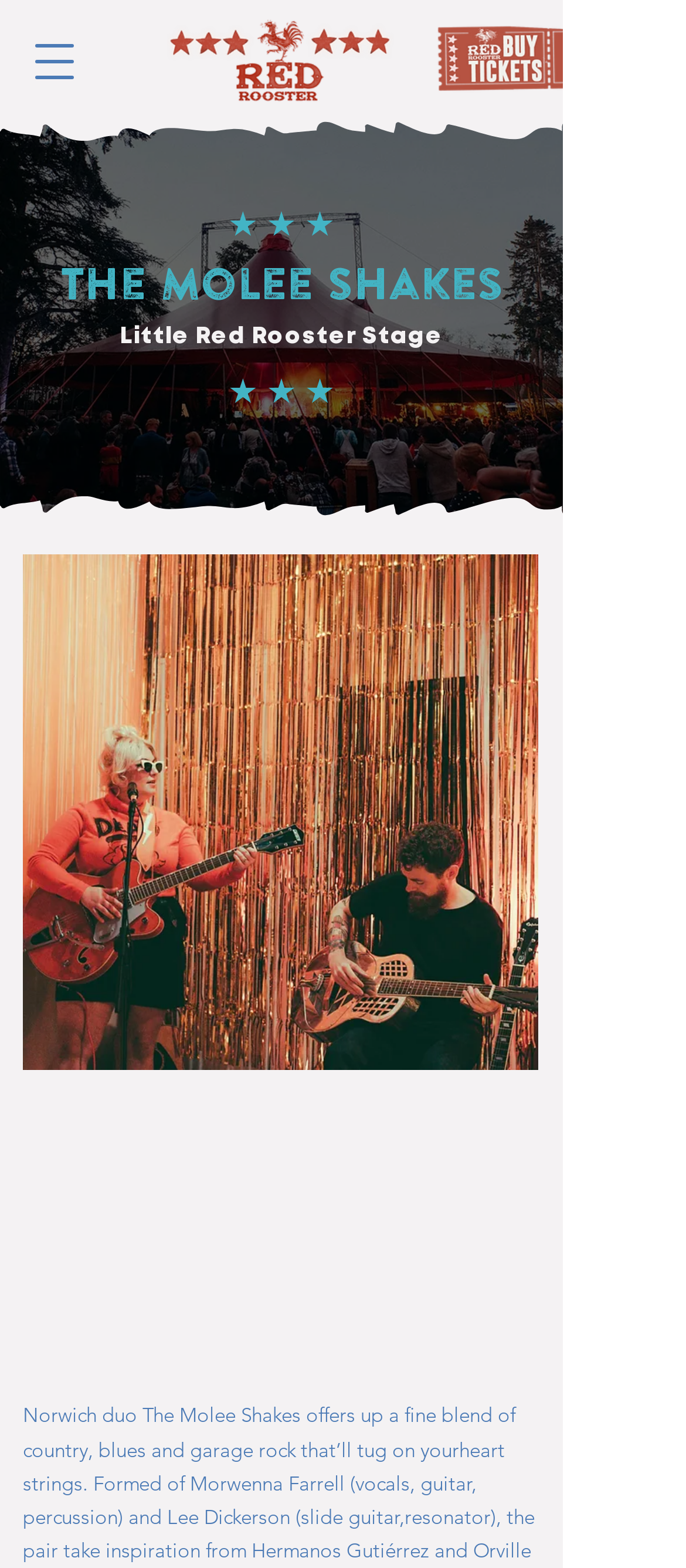What is the name of the stage?
Provide a one-word or short-phrase answer based on the image.

Little Red Rooster Stage